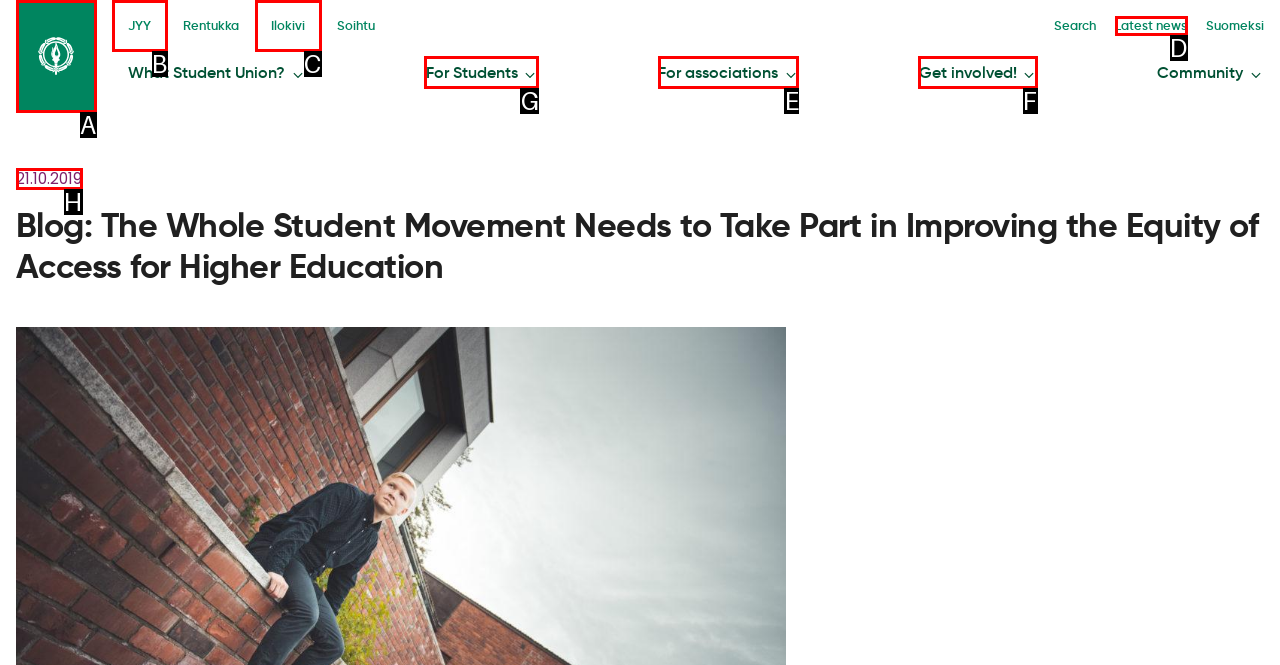Determine the letter of the UI element I should click on to complete the task: go to For Students from the provided choices in the screenshot.

G